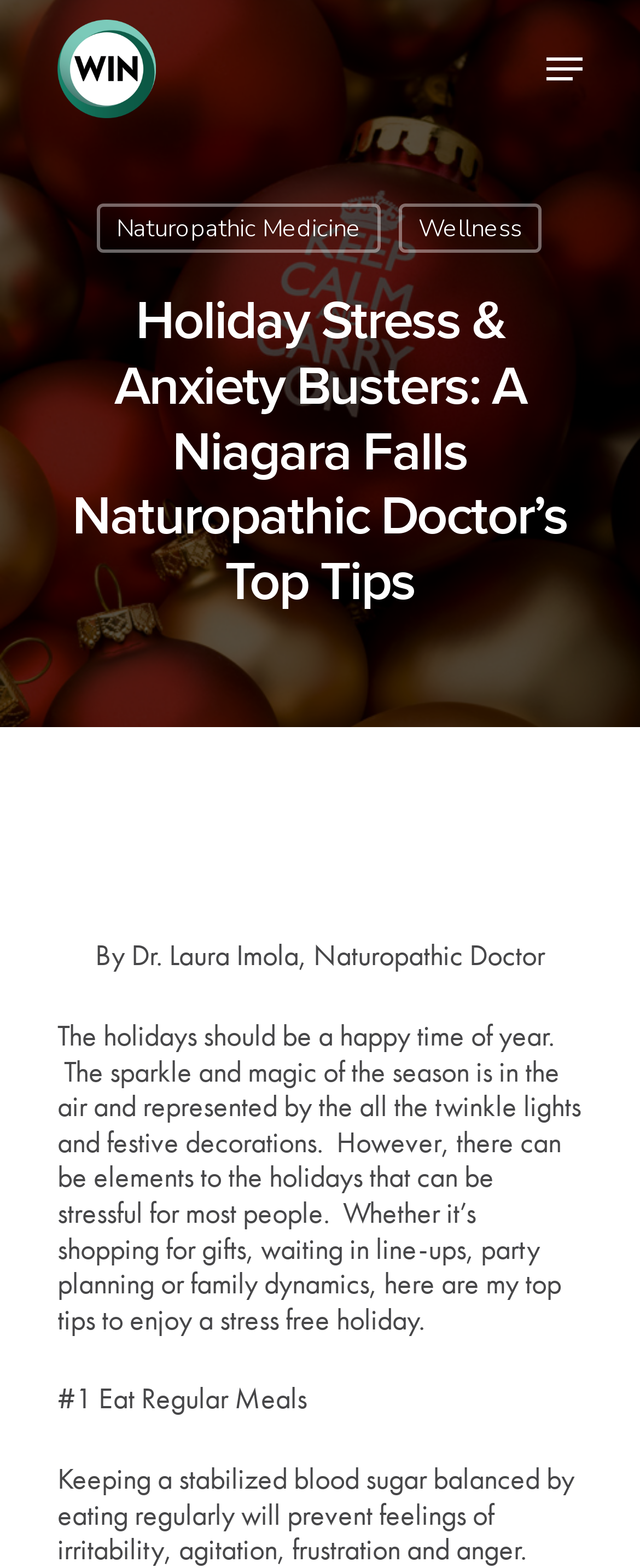What is the first tip for a stress-free holiday?
Give a comprehensive and detailed explanation for the question.

The answer can be found in the StaticText element with the text '#1 Eat Regular Meals' which is a sub-element of the heading element with the text 'Holiday Stress & Anxiety Busters: A Niagara Falls Naturopathic Doctor’s Top Tips'.